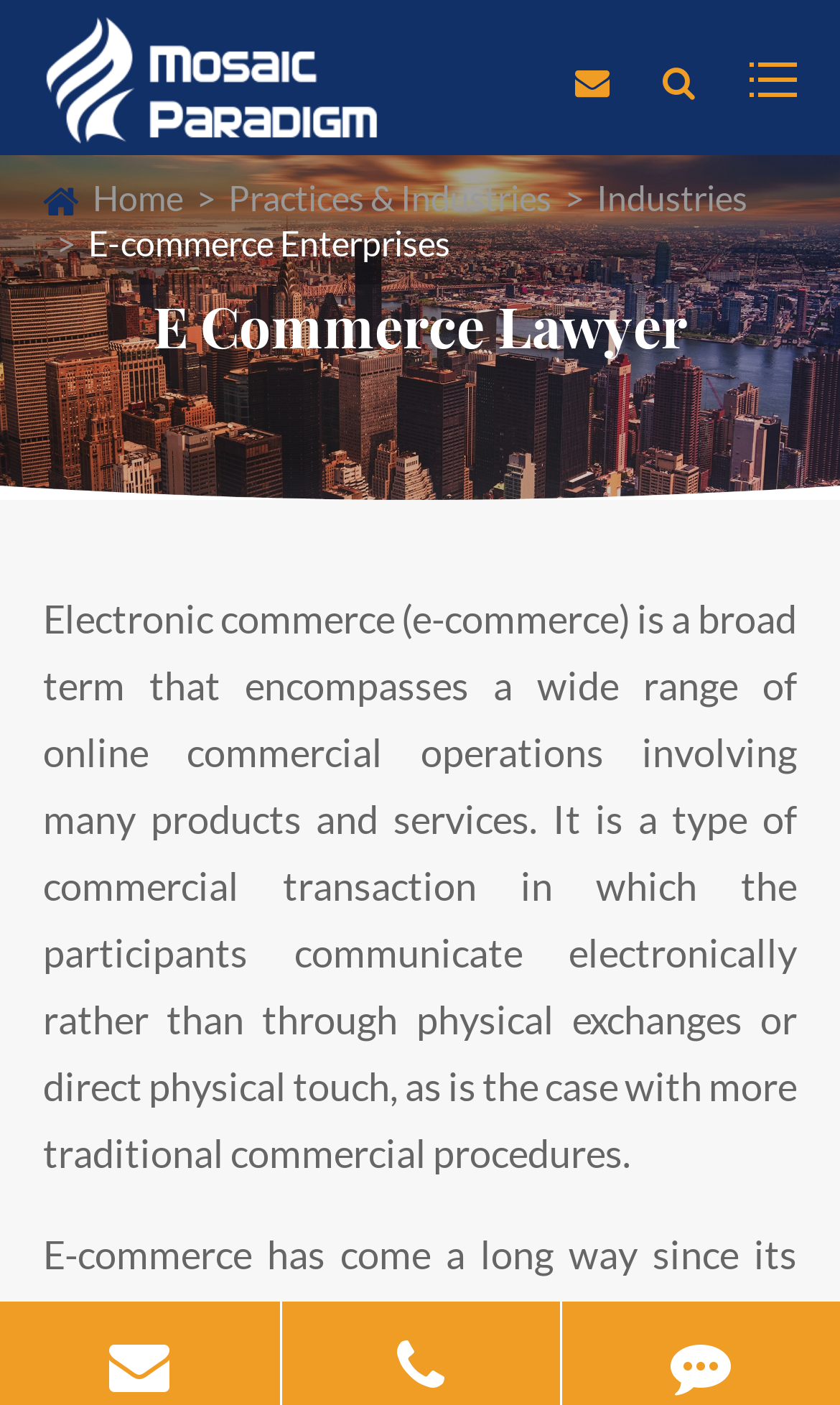Please answer the following question using a single word or phrase: What is the focus of the law firm's practice?

E-commerce